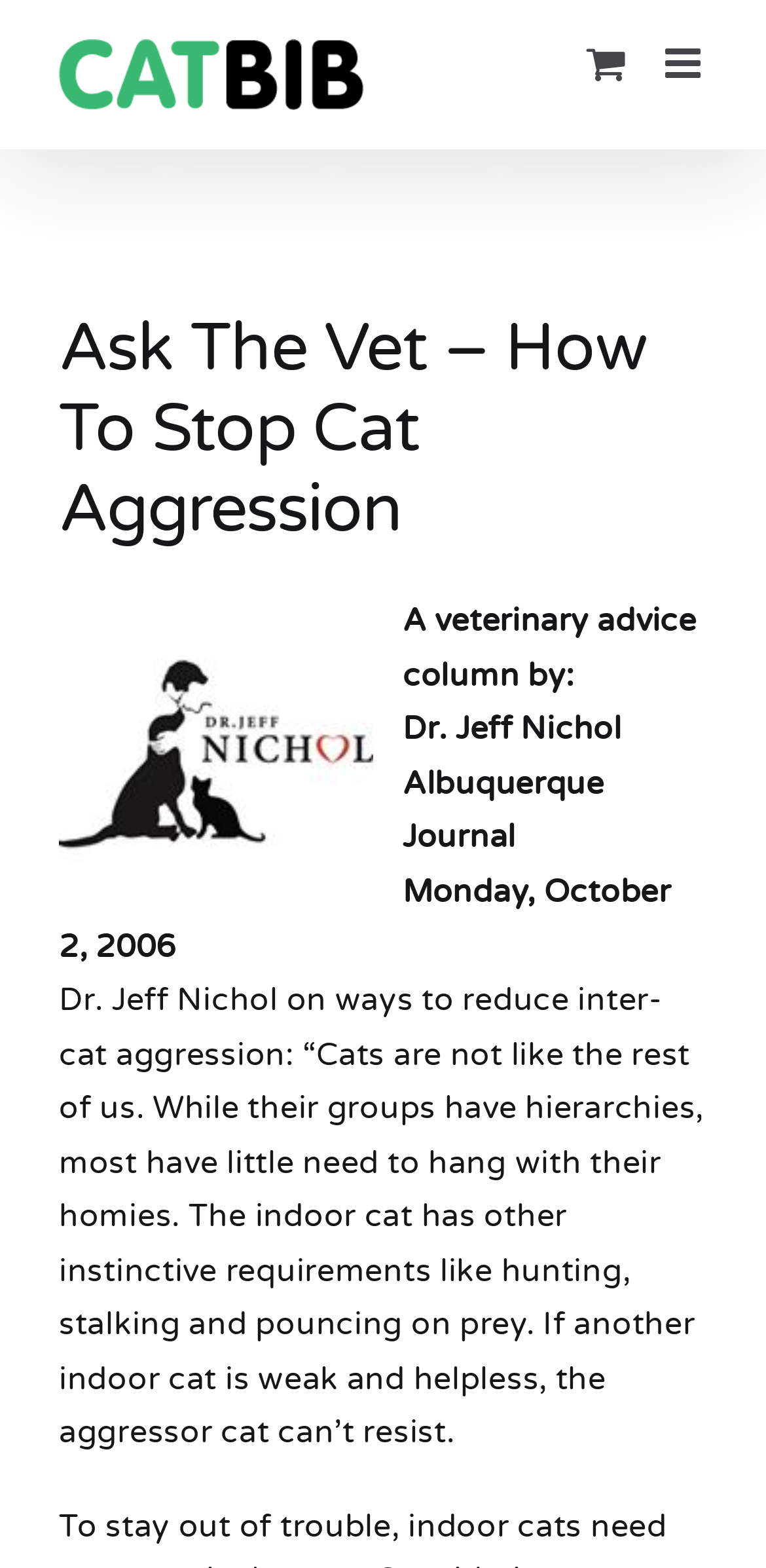What is the topic of the article?
Using the visual information, answer the question in a single word or phrase.

ways to reduce inter-cat aggression